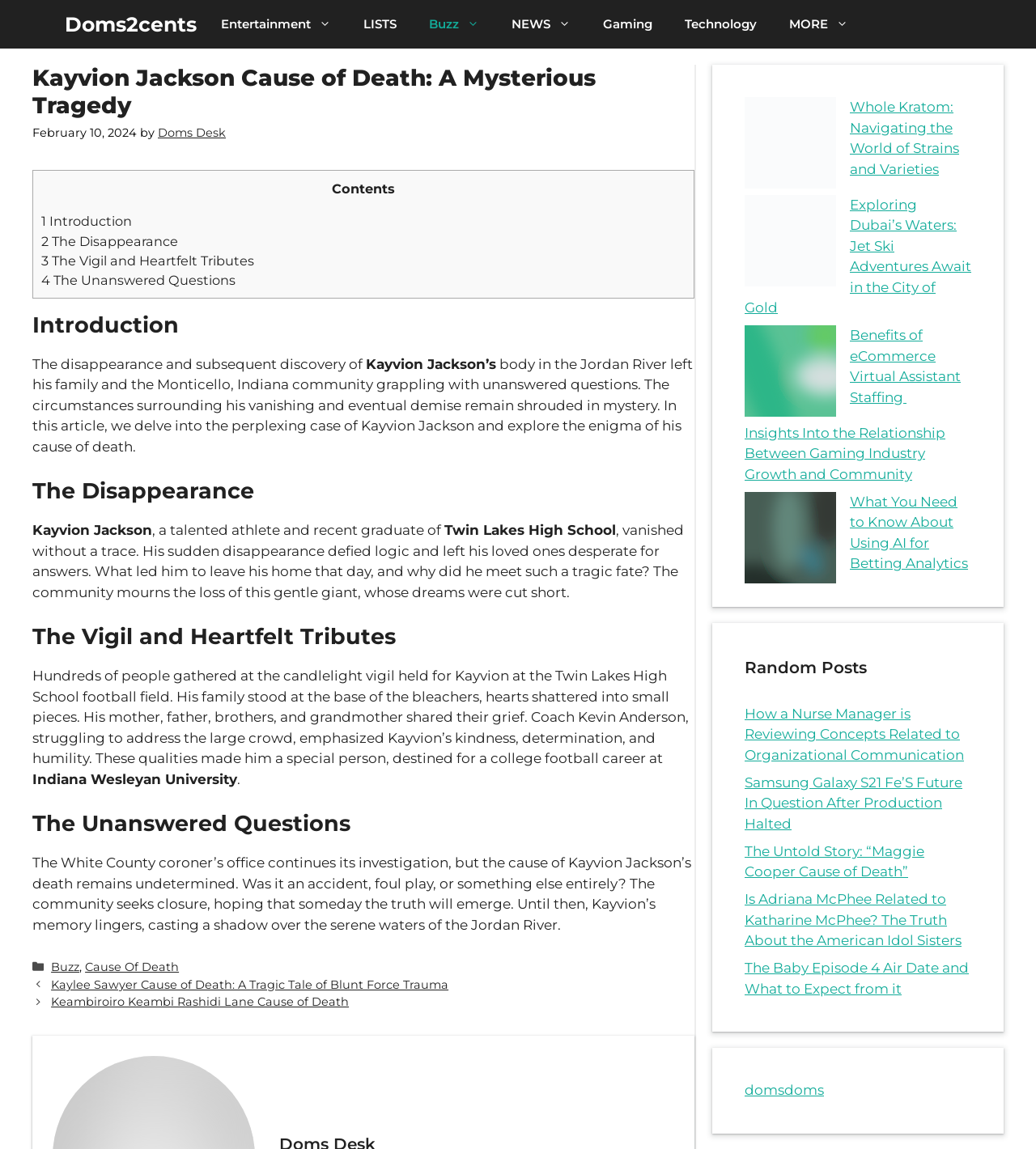Provide an in-depth description of the elements and layout of the webpage.

This webpage is about the mysterious death of Kayvion Jackson, a talented athlete and recent graduate of Twin Lakes High School. The page is divided into several sections, with a navigation menu at the top featuring links to various categories such as "Entertainment", "LISTS", "Buzz", and more.

Below the navigation menu, there is a header section with the title "Kayvion Jackson Cause of Death: A Mysterious Tragedy" and a time stamp indicating that the article was published on February 10, 2024. The author of the article is credited as "Doms Desk".

The main content of the page is divided into four sections: "Introduction", "The Disappearance", "The Vigil and Heartfelt Tributes", and "The Unanswered Questions". Each section provides a detailed account of Kayvion's life, his disappearance, and the subsequent investigation into his death.

To the right of the main content, there are three complementary sections featuring links to other articles on various topics such as eCommerce, gaming, and technology. These sections are labeled as "Random Posts" and feature a mix of articles on different subjects.

At the bottom of the page, there is a footer section with links to categories such as "Buzz" and "Cause Of Death", as well as a navigation menu featuring links to other posts on the website.

Overall, the webpage is a detailed and informative article about the life and death of Kayvion Jackson, with additional sections featuring links to other articles on various topics.